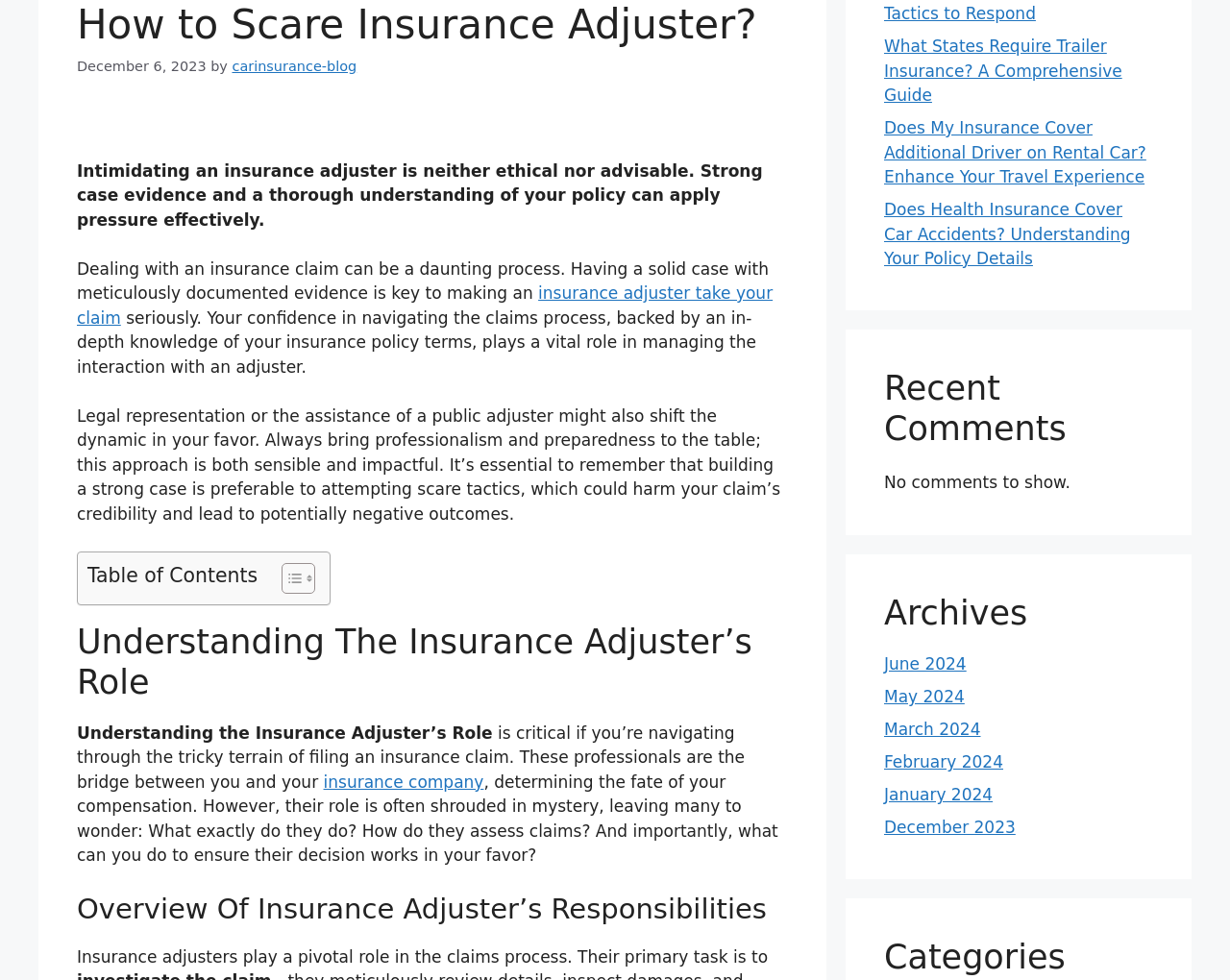Please find the bounding box for the following UI element description. Provide the coordinates in (top-left x, top-left y, bottom-right x, bottom-right y) format, with values between 0 and 1: ▸ cloud

None